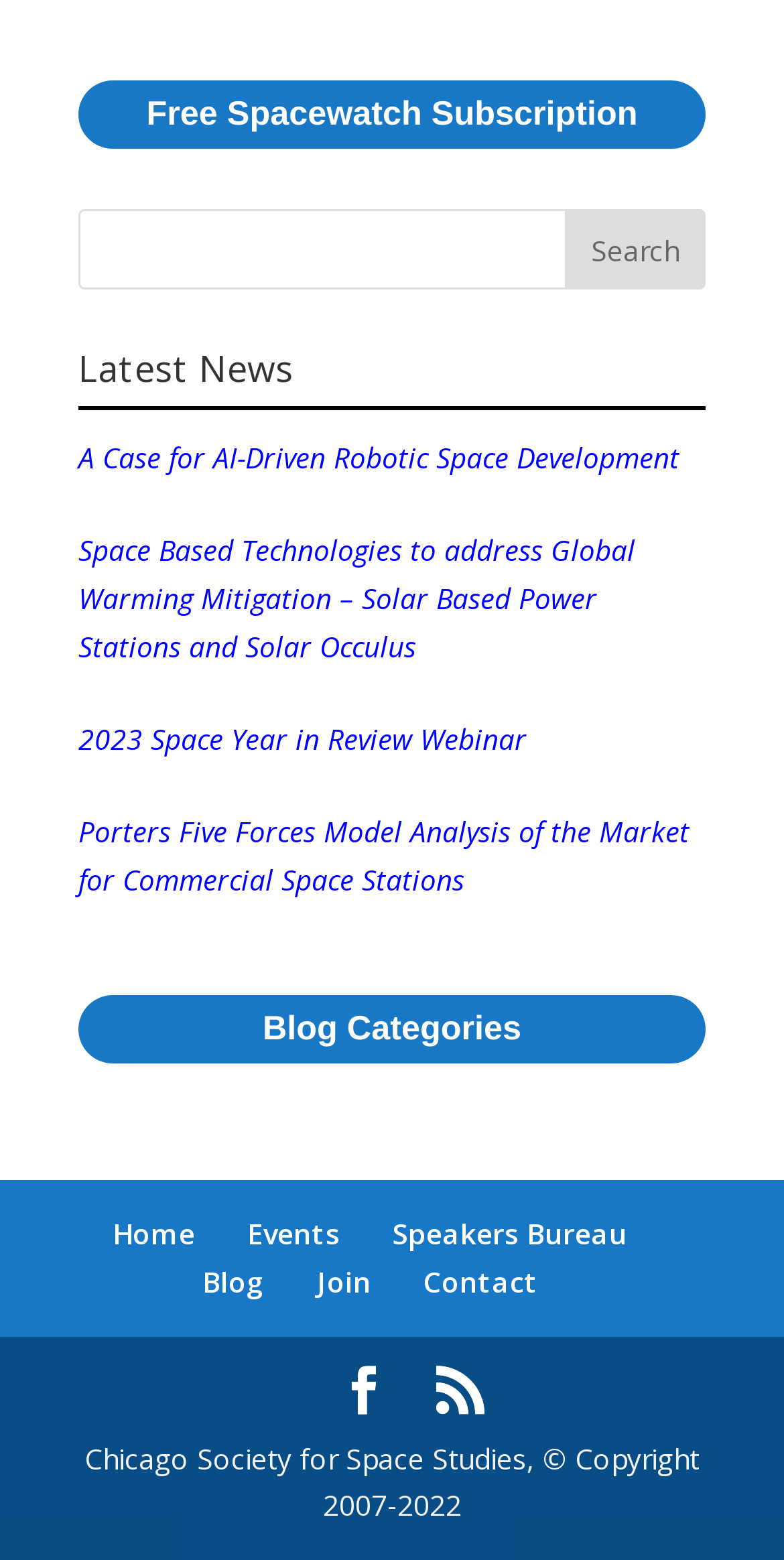How many links are under 'Blog Categories'?
Please provide a comprehensive answer based on the information in the image.

Under the 'Blog Categories' link, there are 5 sub-links: 'Home', 'Events', 'Speakers Bureau', 'Blog', and 'Join'. These links are located at the bottom of the page with bounding box coordinates ranging from [0.144, 0.779, 0.249, 0.803] to [0.404, 0.809, 0.473, 0.834].